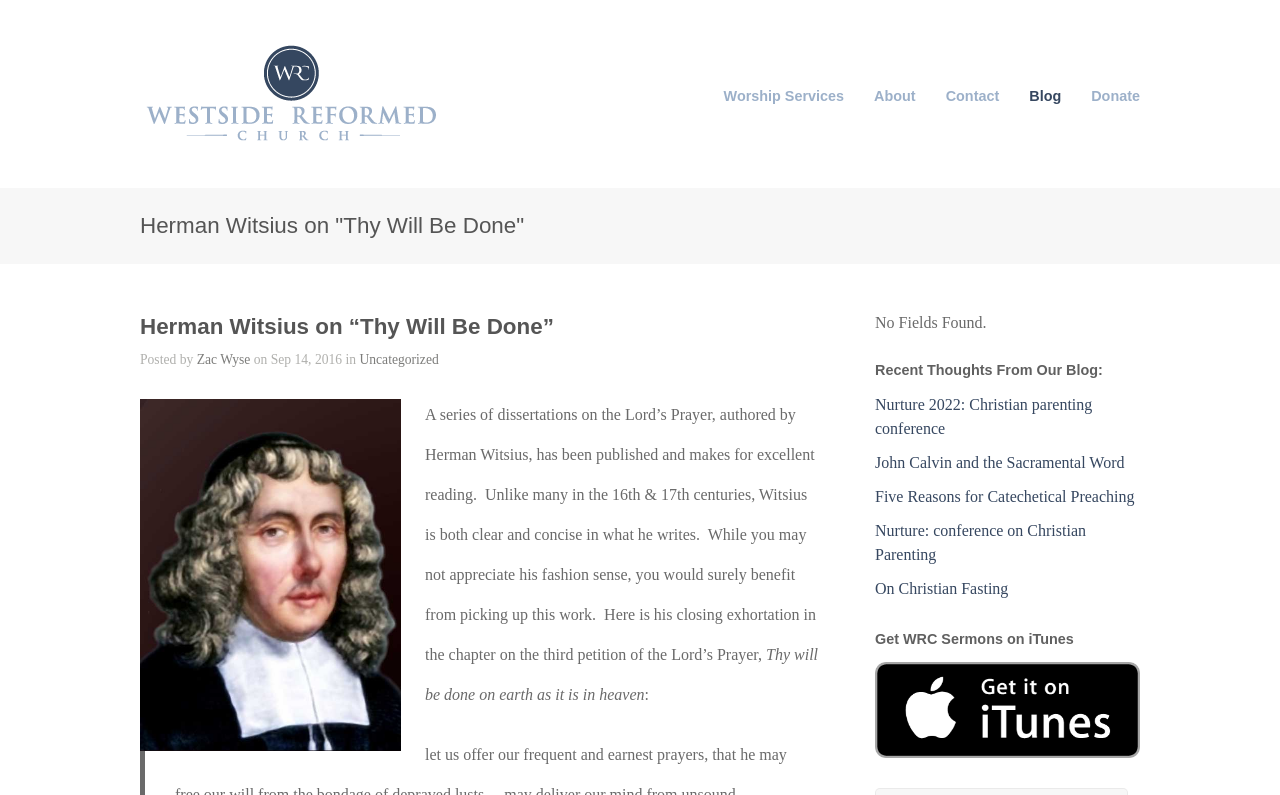Using the details from the image, please elaborate on the following question: What is the name of the church?

The name of the church can be found in the top-left corner of the webpage, where it is written as 'Westside Reformed Church' in a heading element.